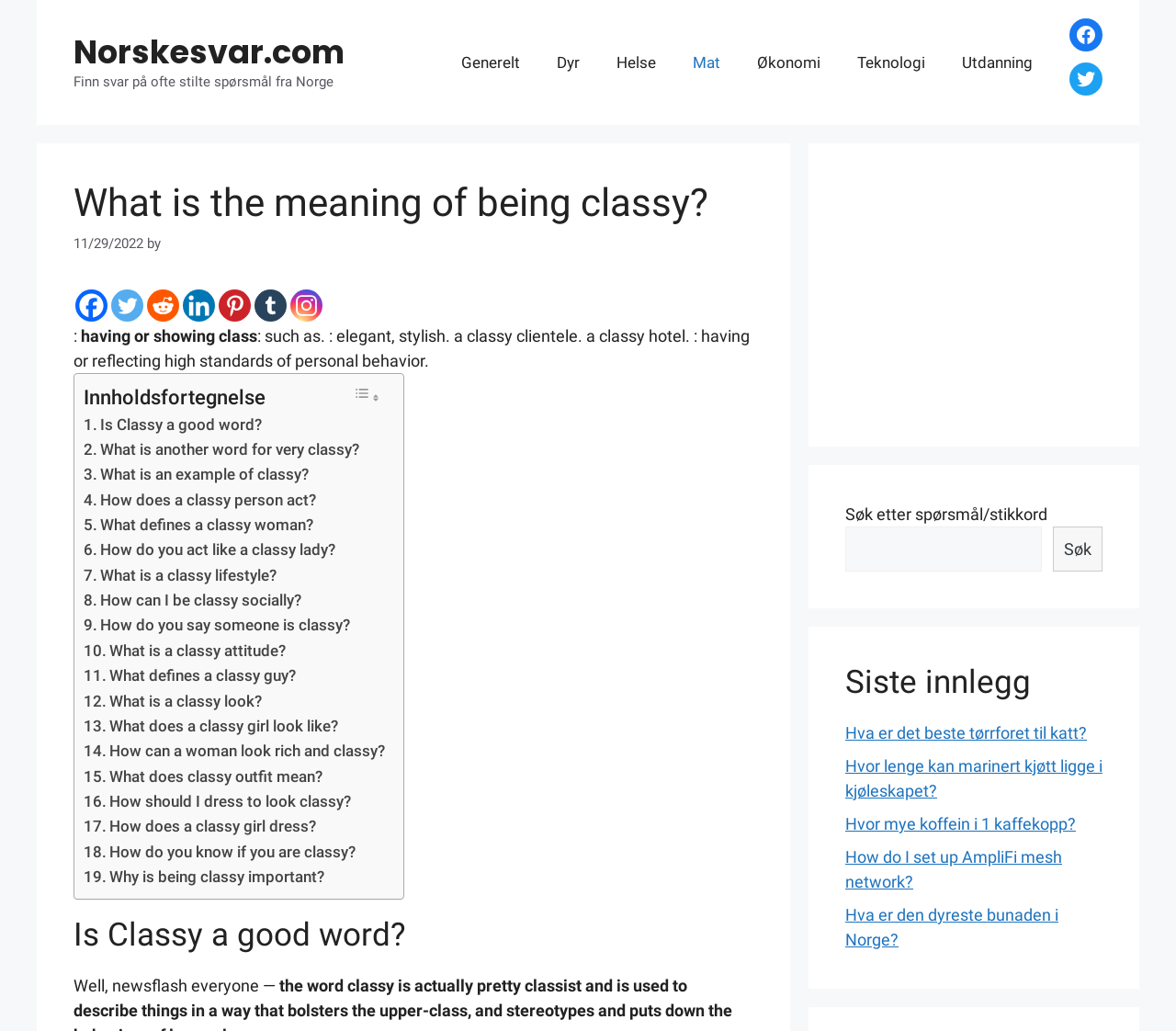Locate the bounding box coordinates of the element that should be clicked to execute the following instruction: "Click on the 'Facebook' link".

[0.909, 0.018, 0.938, 0.05]